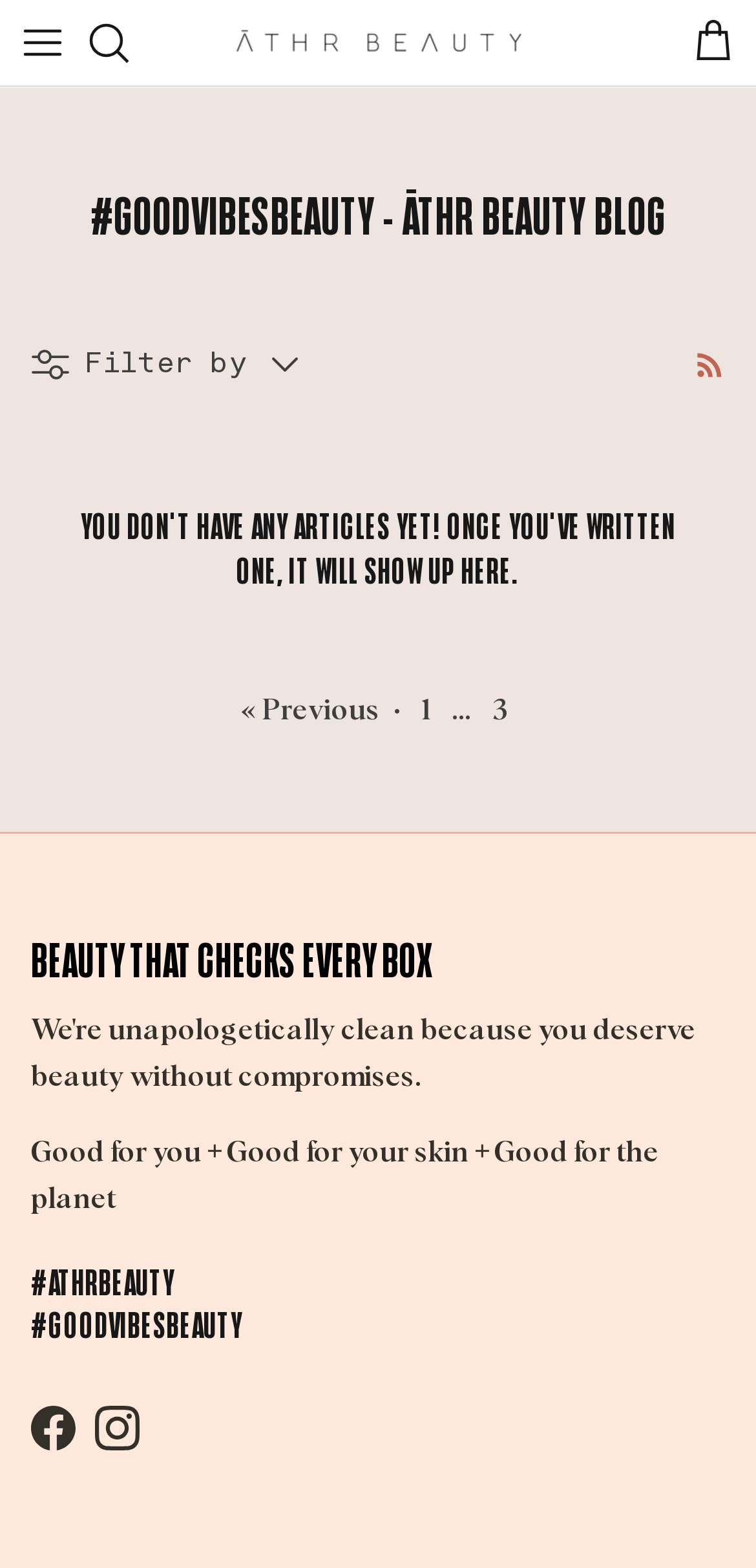Provide the bounding box coordinates of the area you need to click to execute the following instruction: "Go to ĀTHR Beauty homepage".

[0.308, 0.015, 0.692, 0.039]